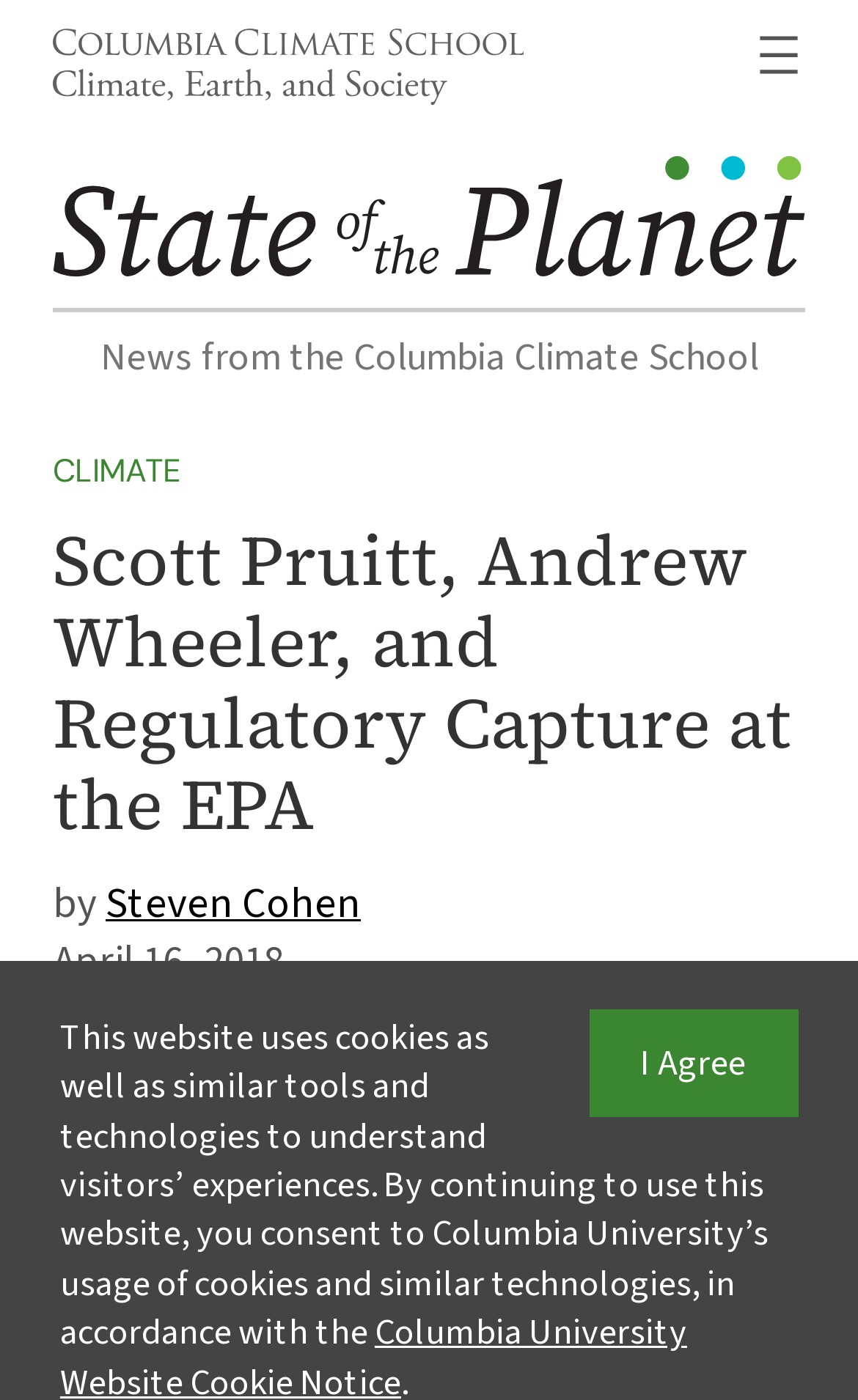Find the bounding box coordinates for the element described here: "I Agree".

[0.686, 0.721, 0.93, 0.797]